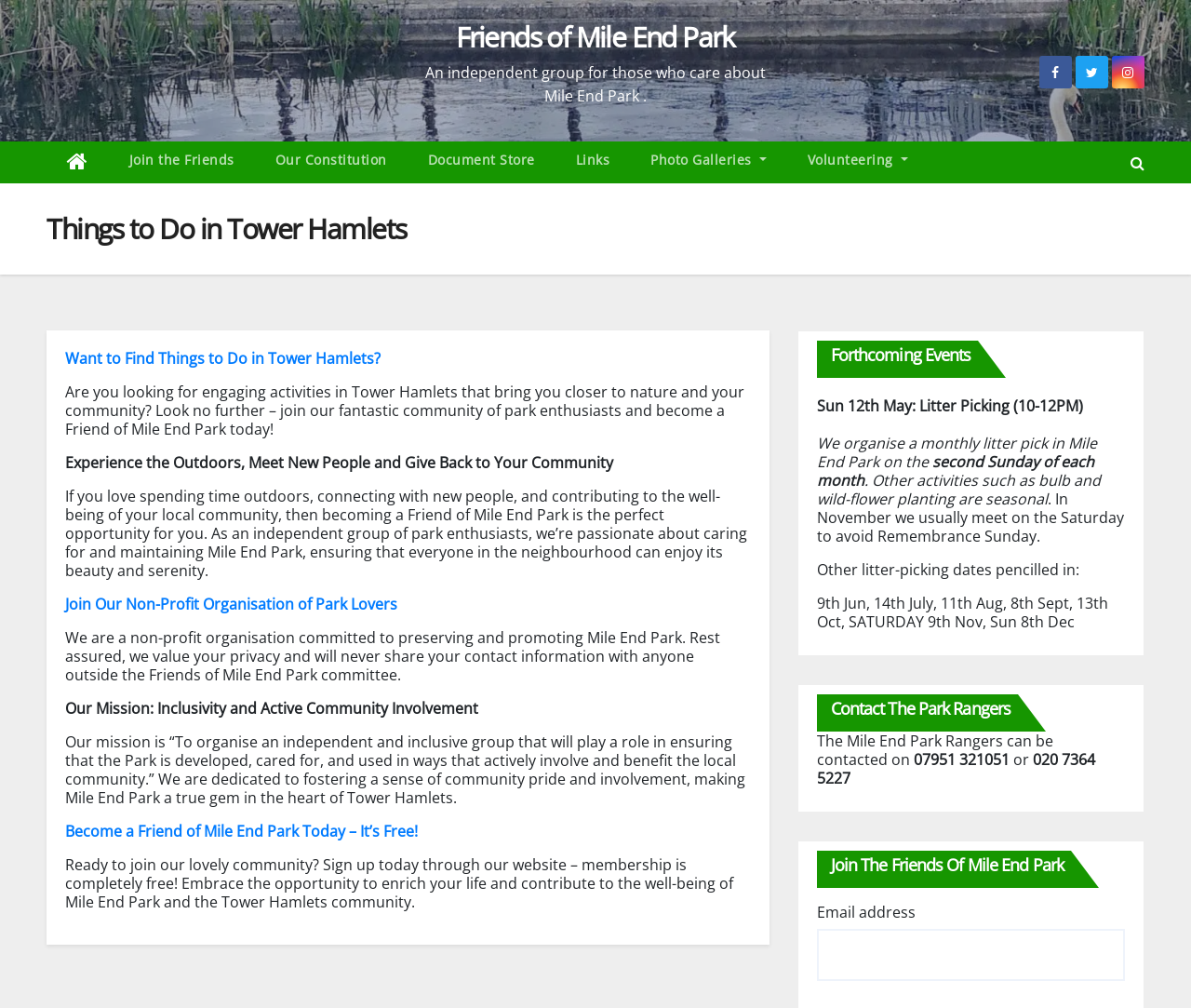What is the contact information for the park rangers?
Answer the question with a detailed and thorough explanation.

The webpage provides the contact information for the park rangers, which includes two phone numbers: 07951 321051 and 020 7364 5227.